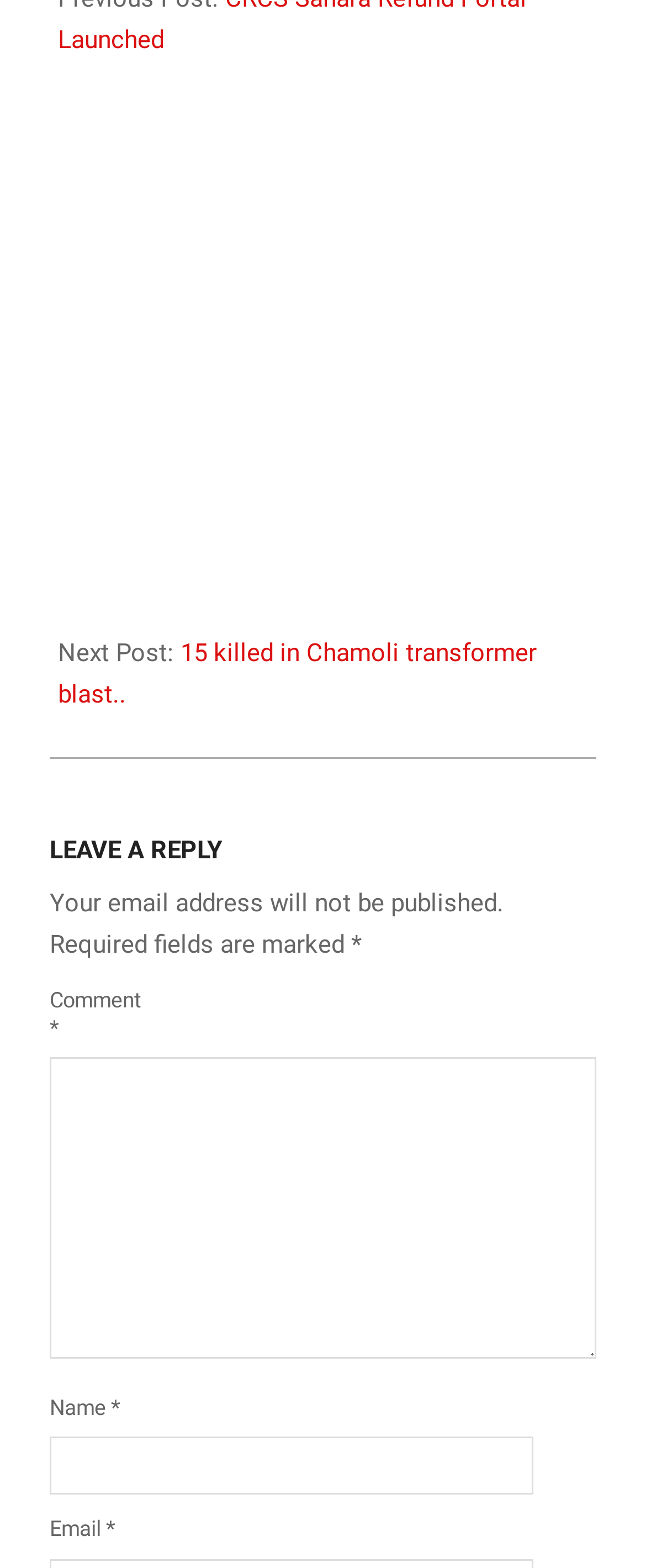Show the bounding box coordinates for the HTML element described as: "Tourism".

None